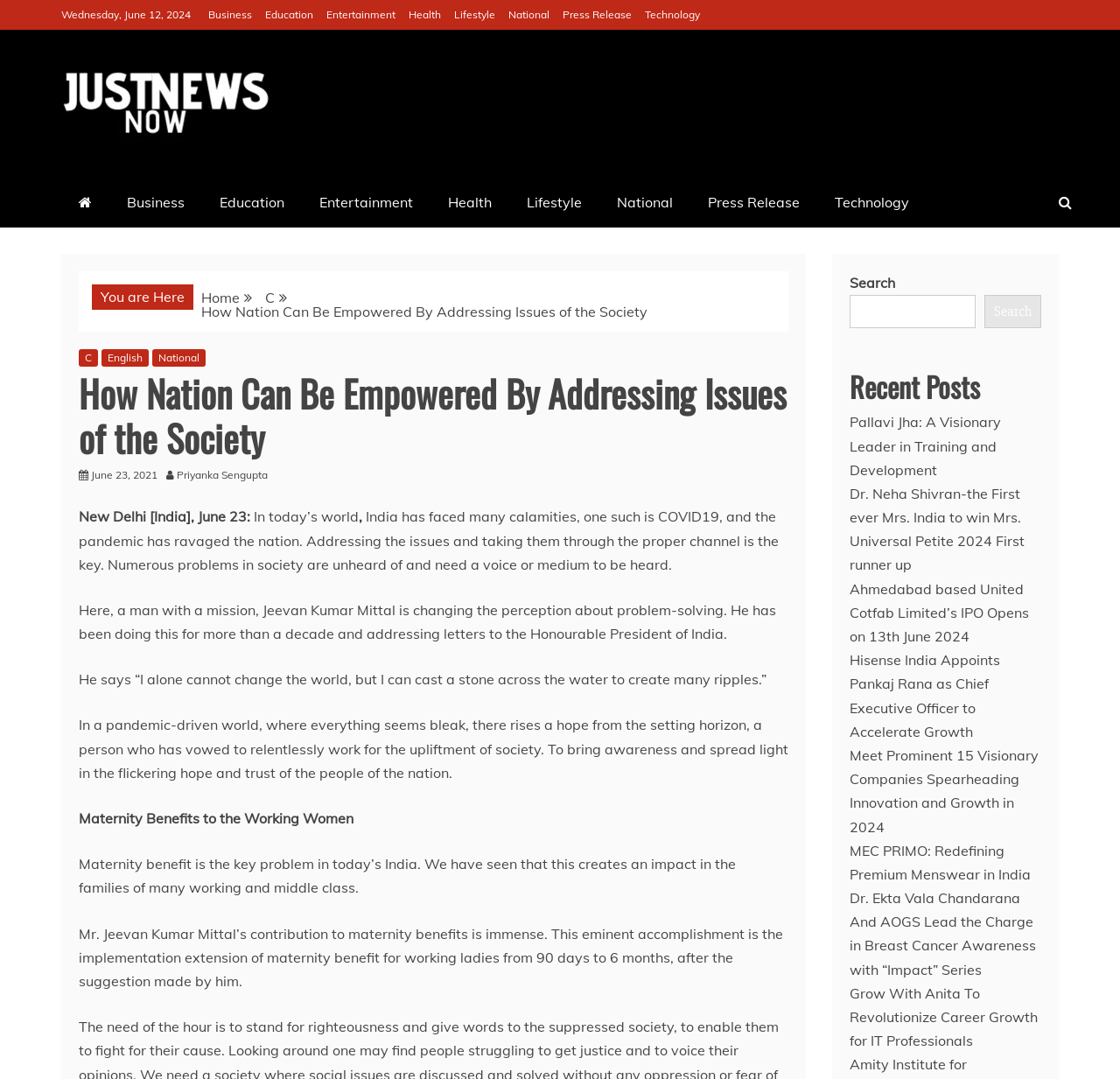What is the category of the article 'Pallavi Jha: A Visionary Leader in Training and Development'?
Please ensure your answer is as detailed and informative as possible.

I found the article 'Pallavi Jha: A Visionary Leader in Training and Development' under the heading 'Recent Posts', which is a link element with a bounding box coordinate of [0.759, 0.383, 0.894, 0.443]. The heading 'Recent Posts' is a static text element with a bounding box coordinate of [0.759, 0.337, 0.93, 0.381].